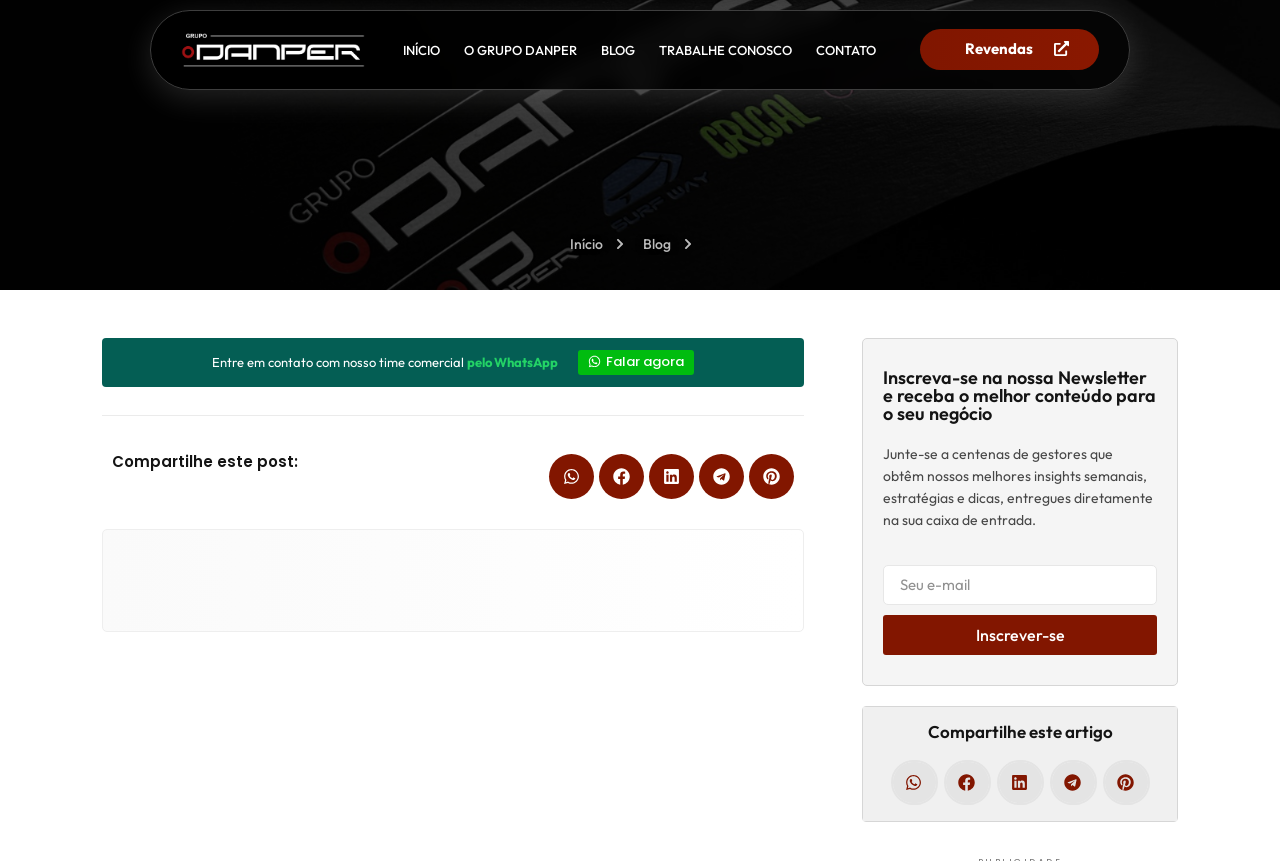Find and indicate the bounding box coordinates of the region you should select to follow the given instruction: "Click on CONTATO".

[0.629, 0.031, 0.694, 0.085]